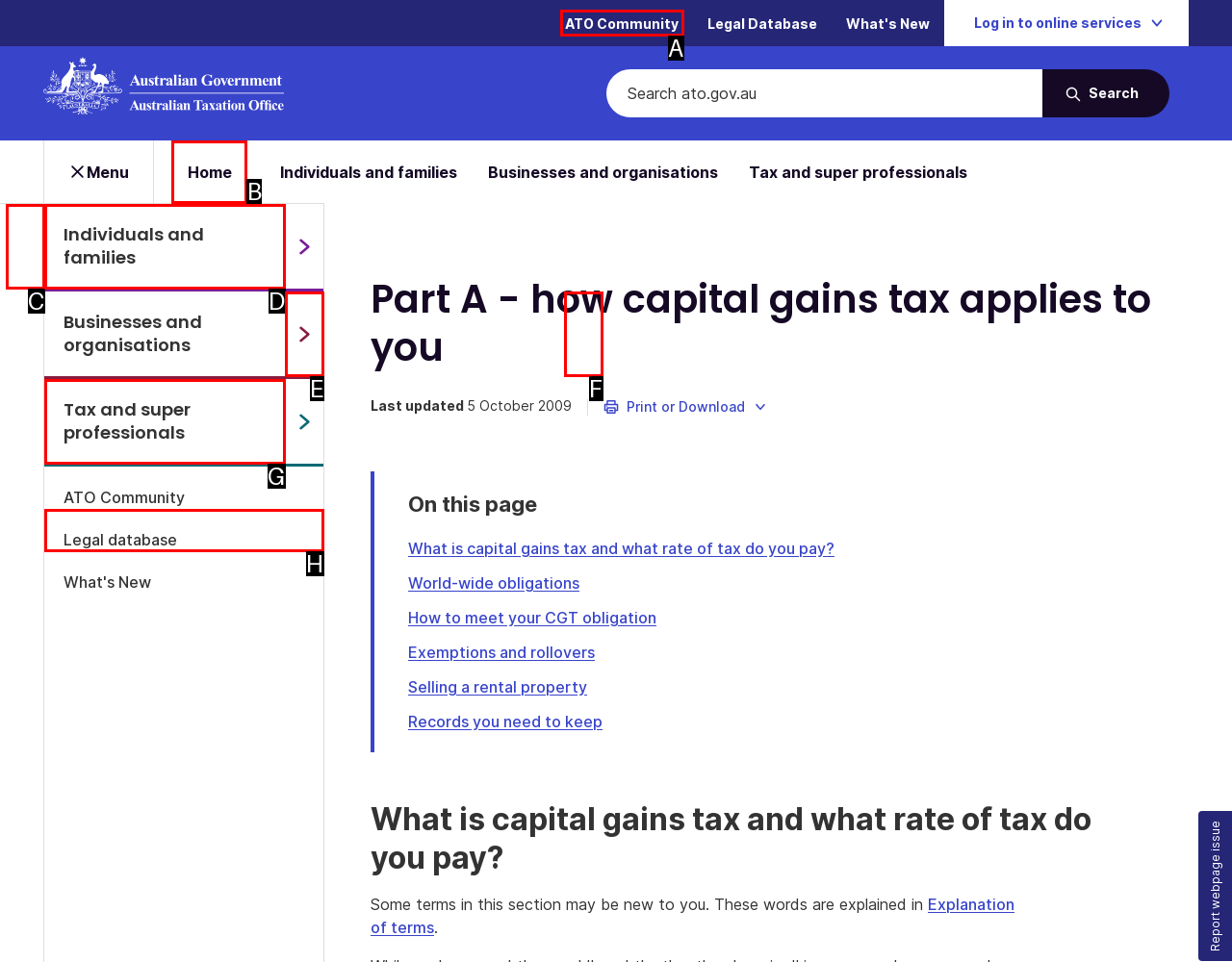Tell me which one HTML element best matches the description: Tax and super professionals Answer with the option's letter from the given choices directly.

G